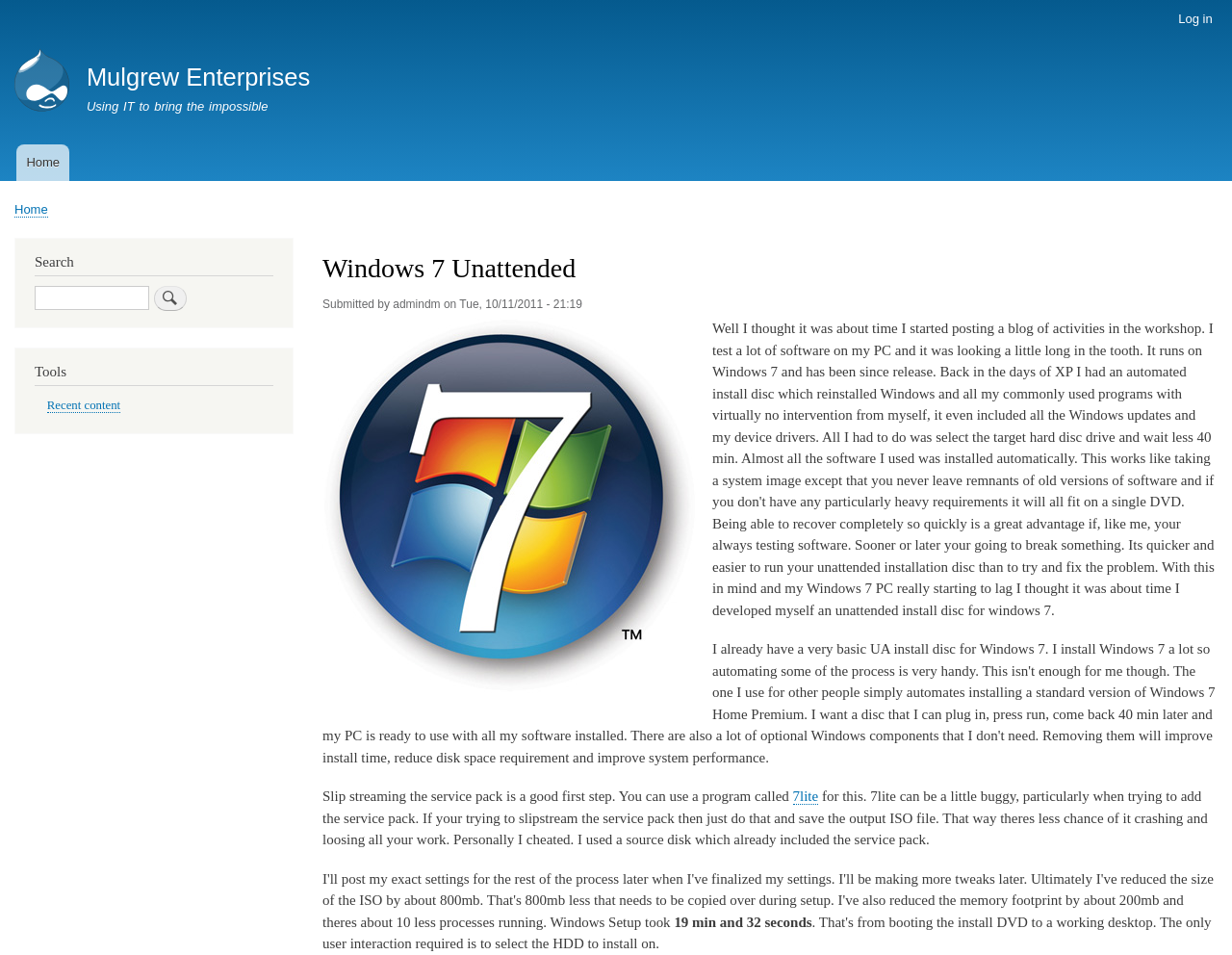How long does the process described on the webpage take?
Please use the image to provide a one-word or short phrase answer.

19 min and 32 seconds